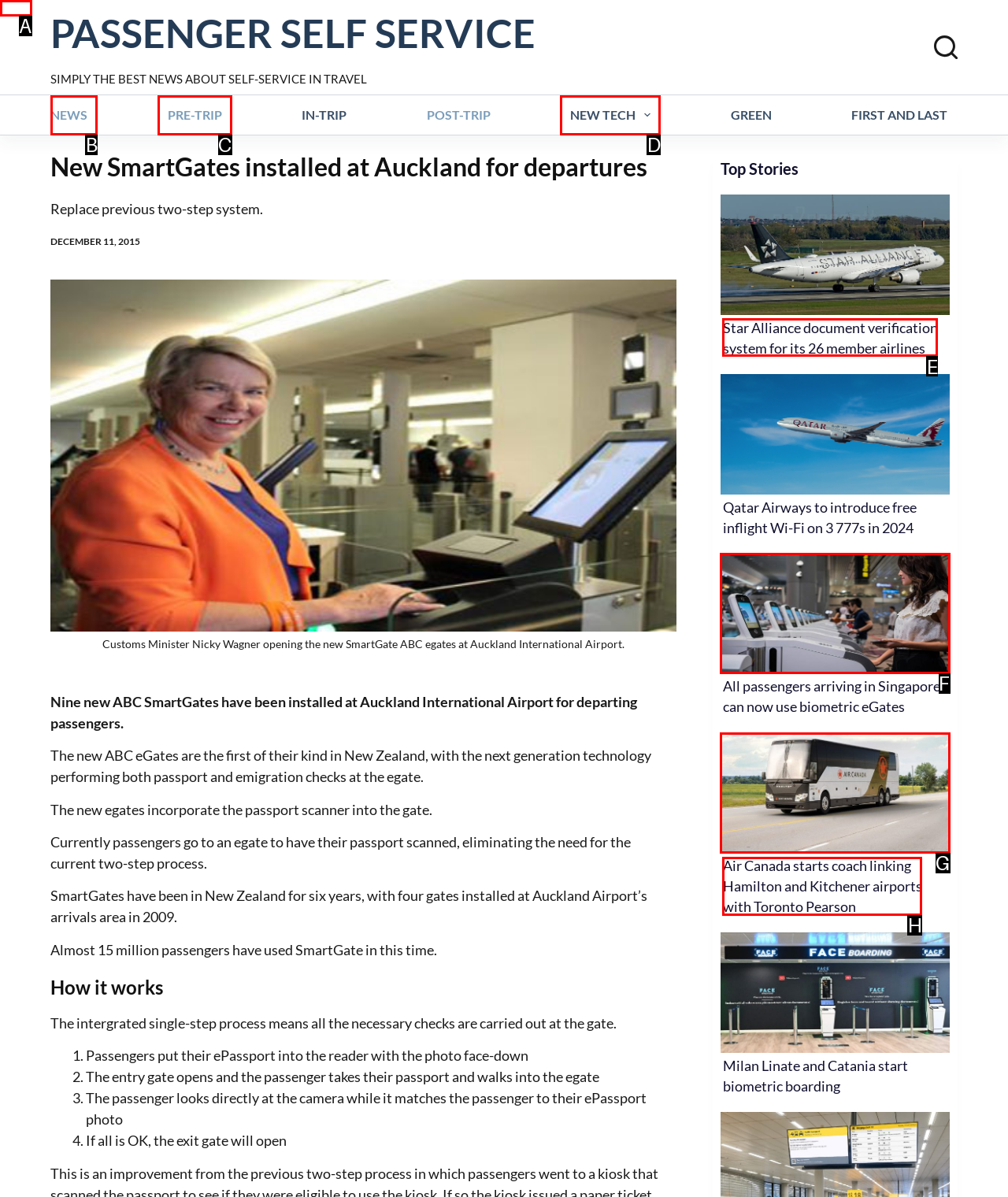Select the letter from the given choices that aligns best with the description: New tech. Reply with the specific letter only.

D